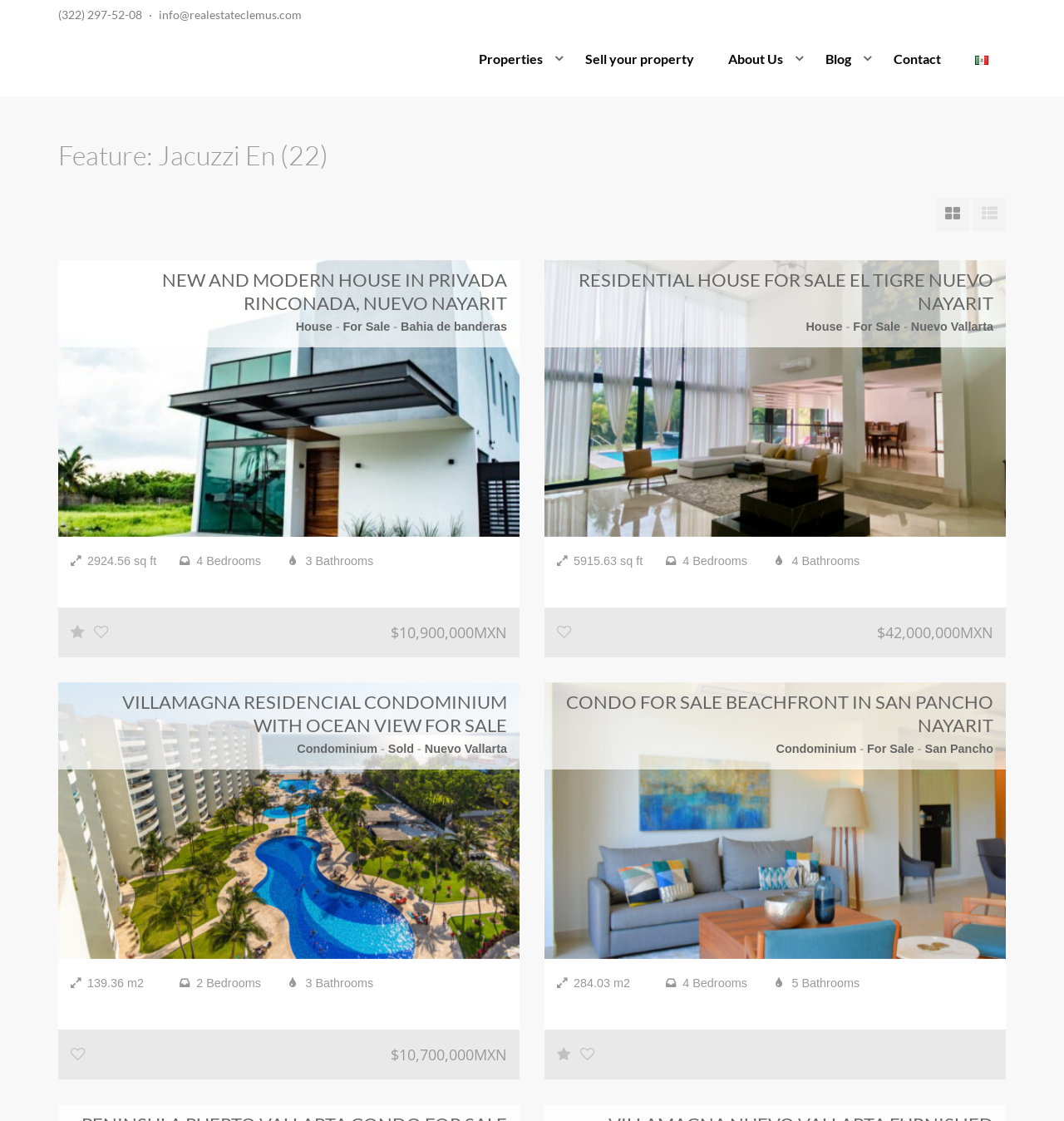Find the bounding box coordinates corresponding to the UI element with the description: "Contact". The coordinates should be formatted as [left, top, right, bottom], with values as floats between 0 and 1.

[0.824, 0.027, 0.9, 0.079]